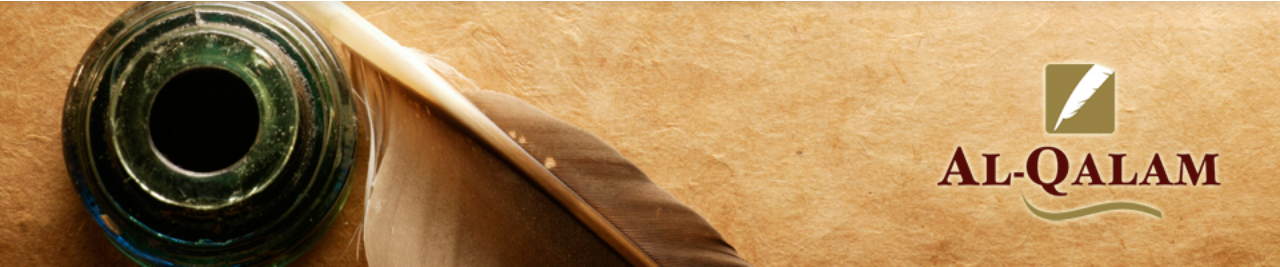What is the quill often used for?
Using the visual information, answer the question in a single word or phrase.

preparation of religious texts and legal documents